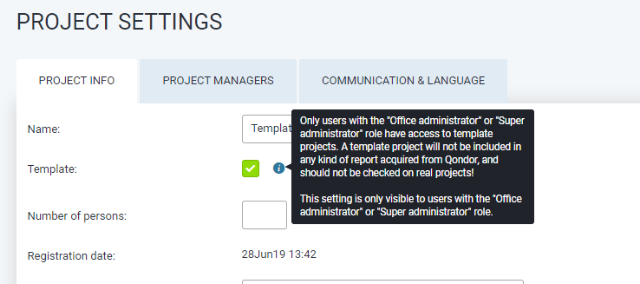What is the registration date of the project?
Give a single word or phrase as your answer by examining the image.

28Jun19 13:42